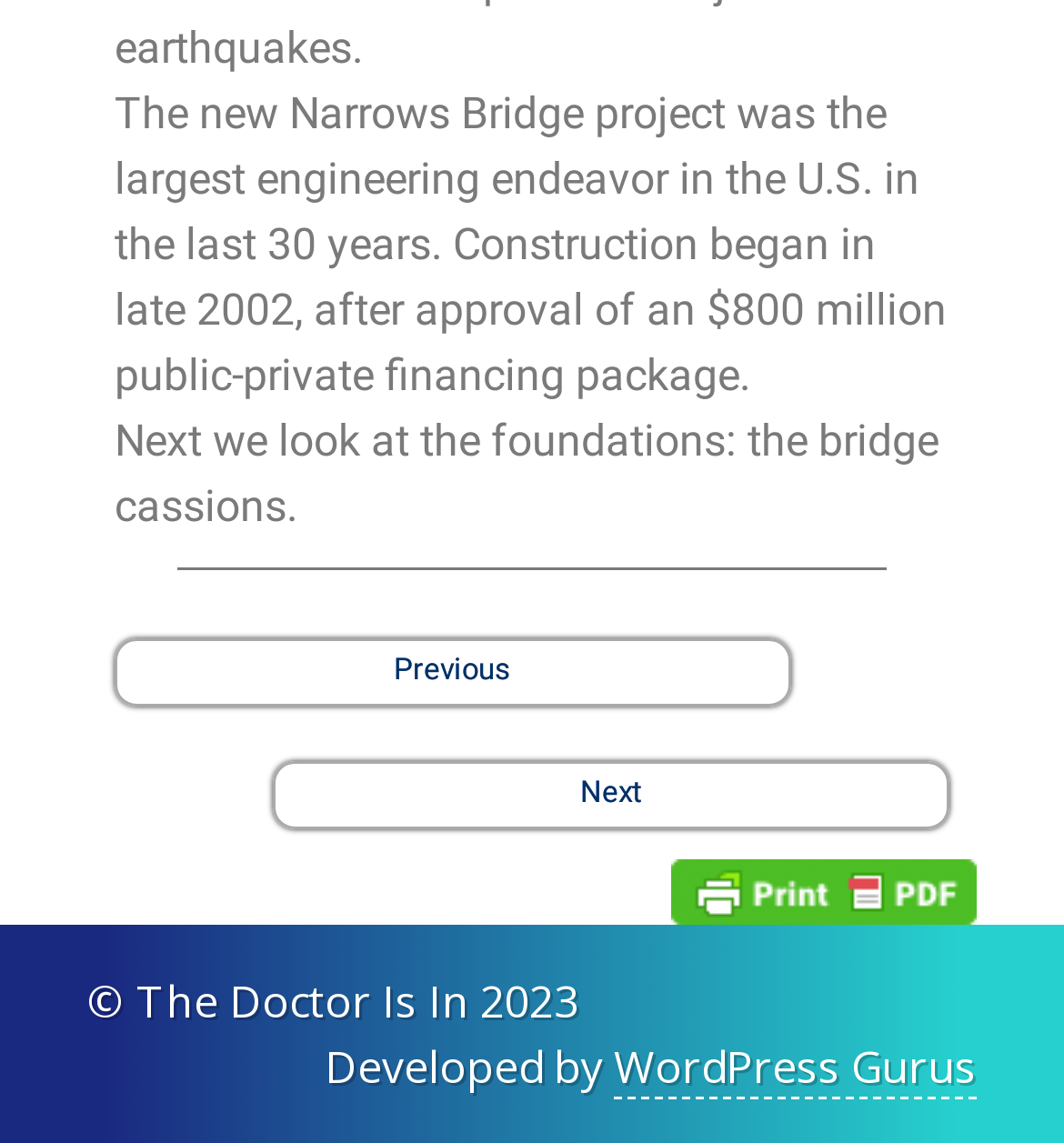What is the purpose of the 'Print Friendly, PDF & Email' link?
Can you offer a detailed and complete answer to this question?

The purpose of the 'Print Friendly, PDF & Email' link can be inferred from its text and the presence of an image with the same text, which suggests that it allows users to print or share the article in a friendly format.